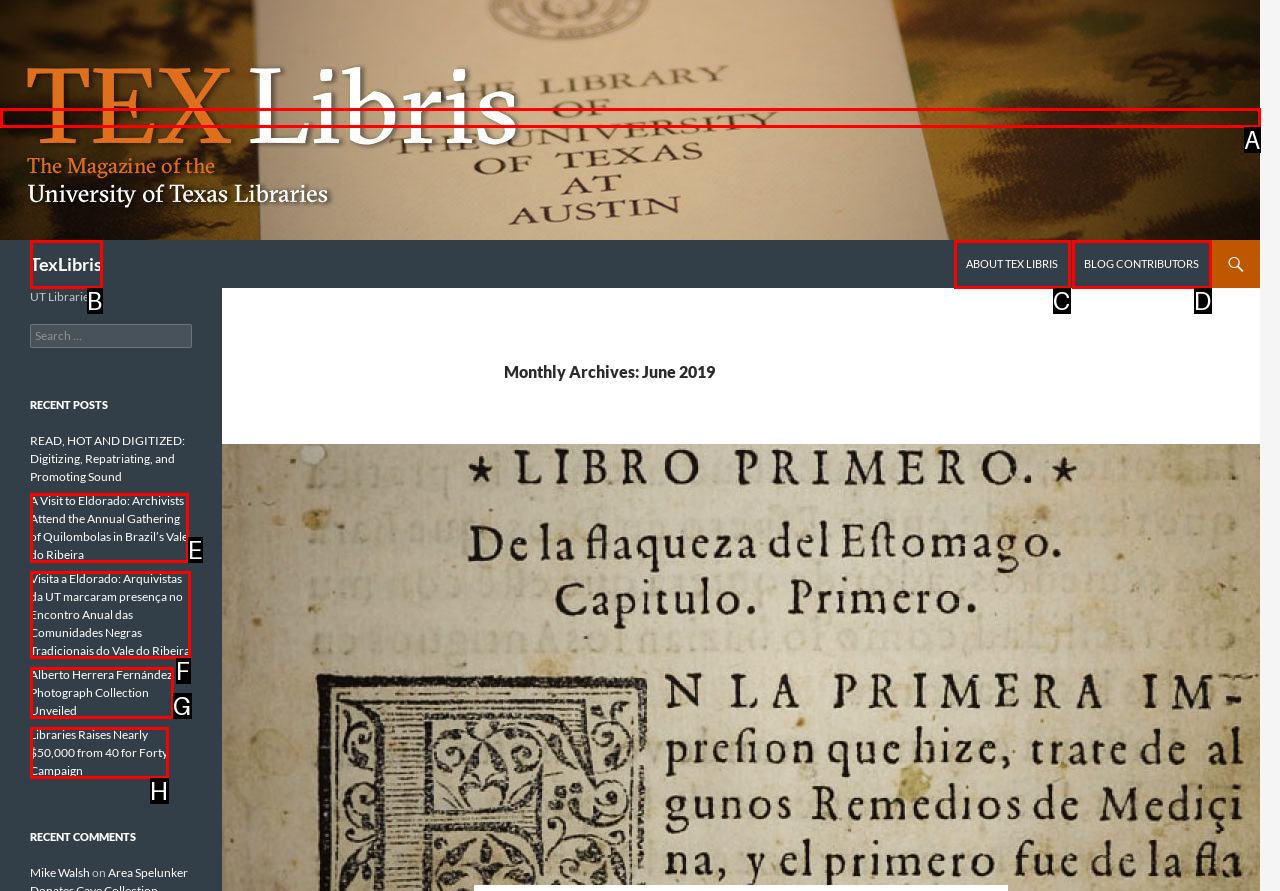Using the element description: About Tex Libris, select the HTML element that matches best. Answer with the letter of your choice.

C